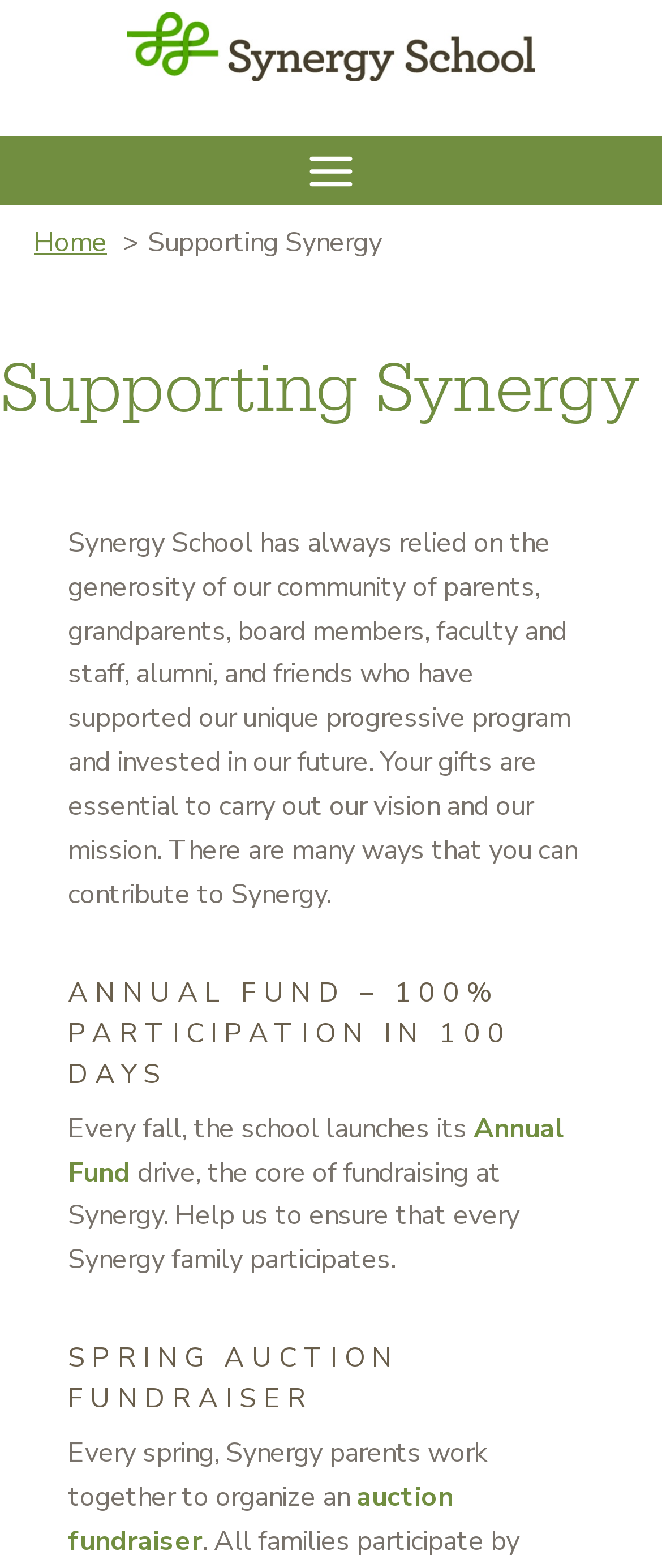What is the purpose of the Annual Fund?
Give a detailed explanation using the information visible in the image.

The purpose of the Annual Fund can be found in the paragraph of text that describes it, which states that the goal is to ensure that every Synergy family participates.